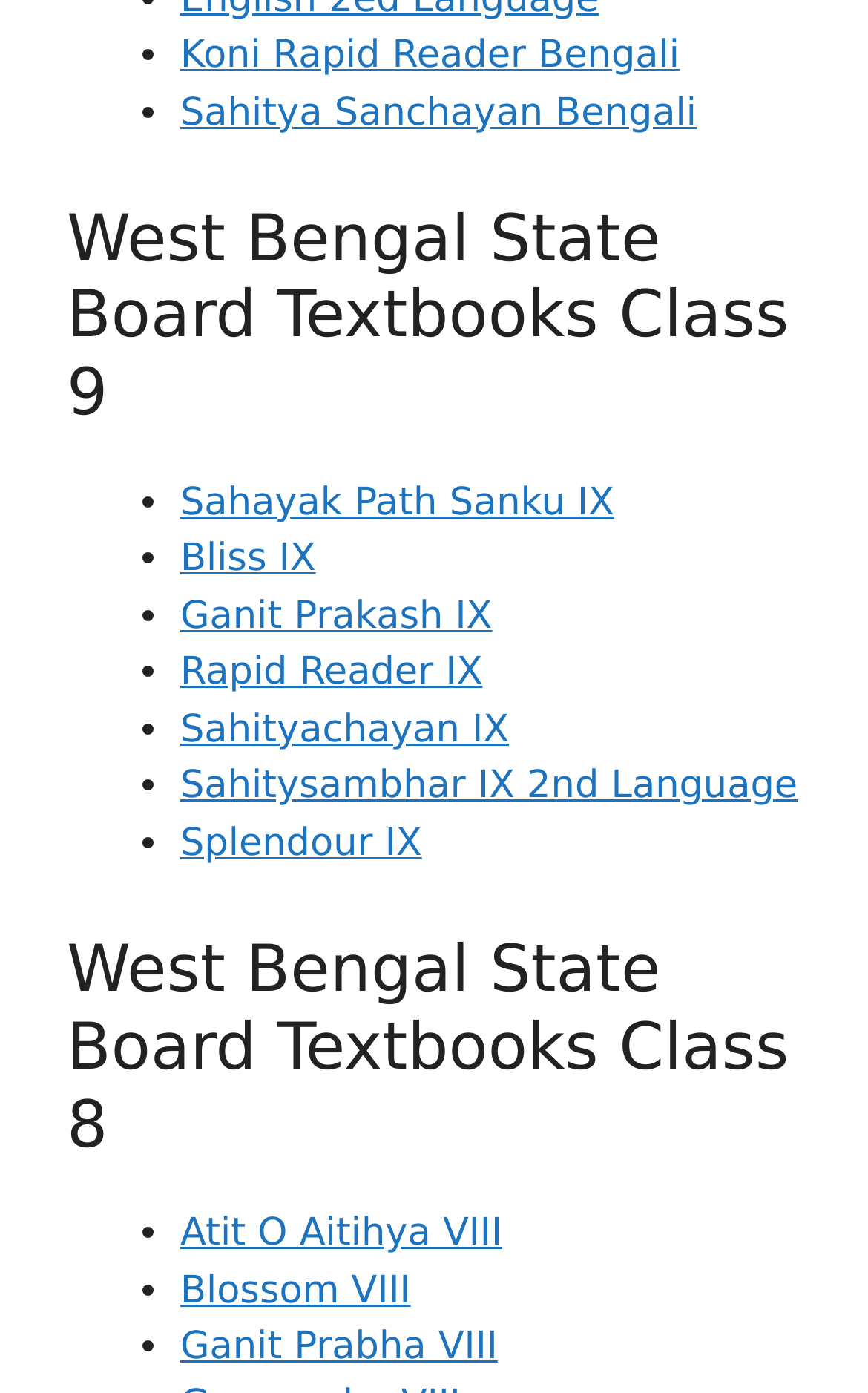How many list markers are present on the webpage?
Give a detailed explanation using the information visible in the image.

The webpage contains 12 list markers, which are indicated by the '•' symbol, and are used to list the textbooks for Class 9 and Class 8.